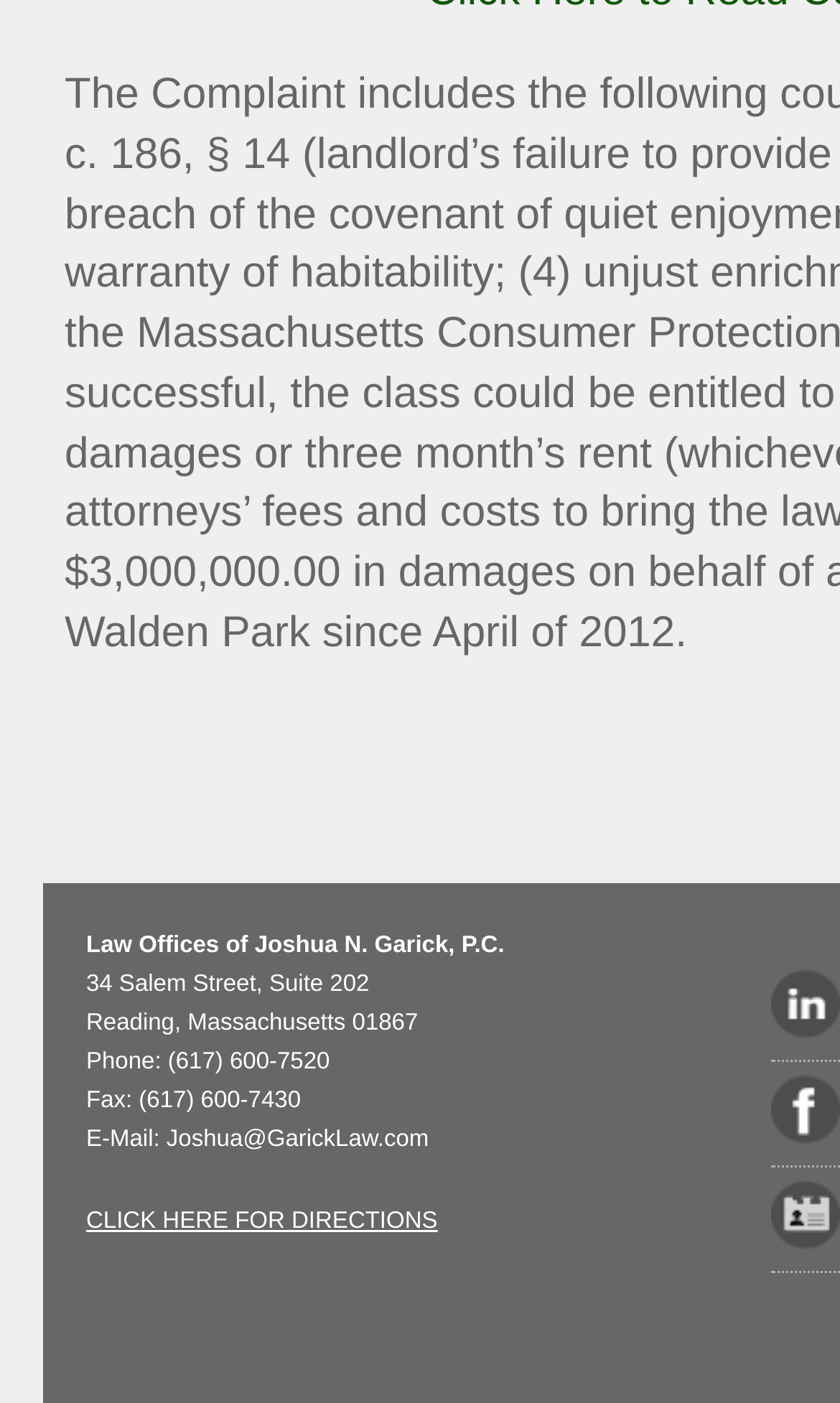Provide the bounding box coordinates for the specified HTML element described in this description: "parent_node: View our Linkedin profile". The coordinates should be four float numbers ranging from 0 to 1, in the format [left, top, right, bottom].

[0.918, 0.71, 1.0, 0.728]